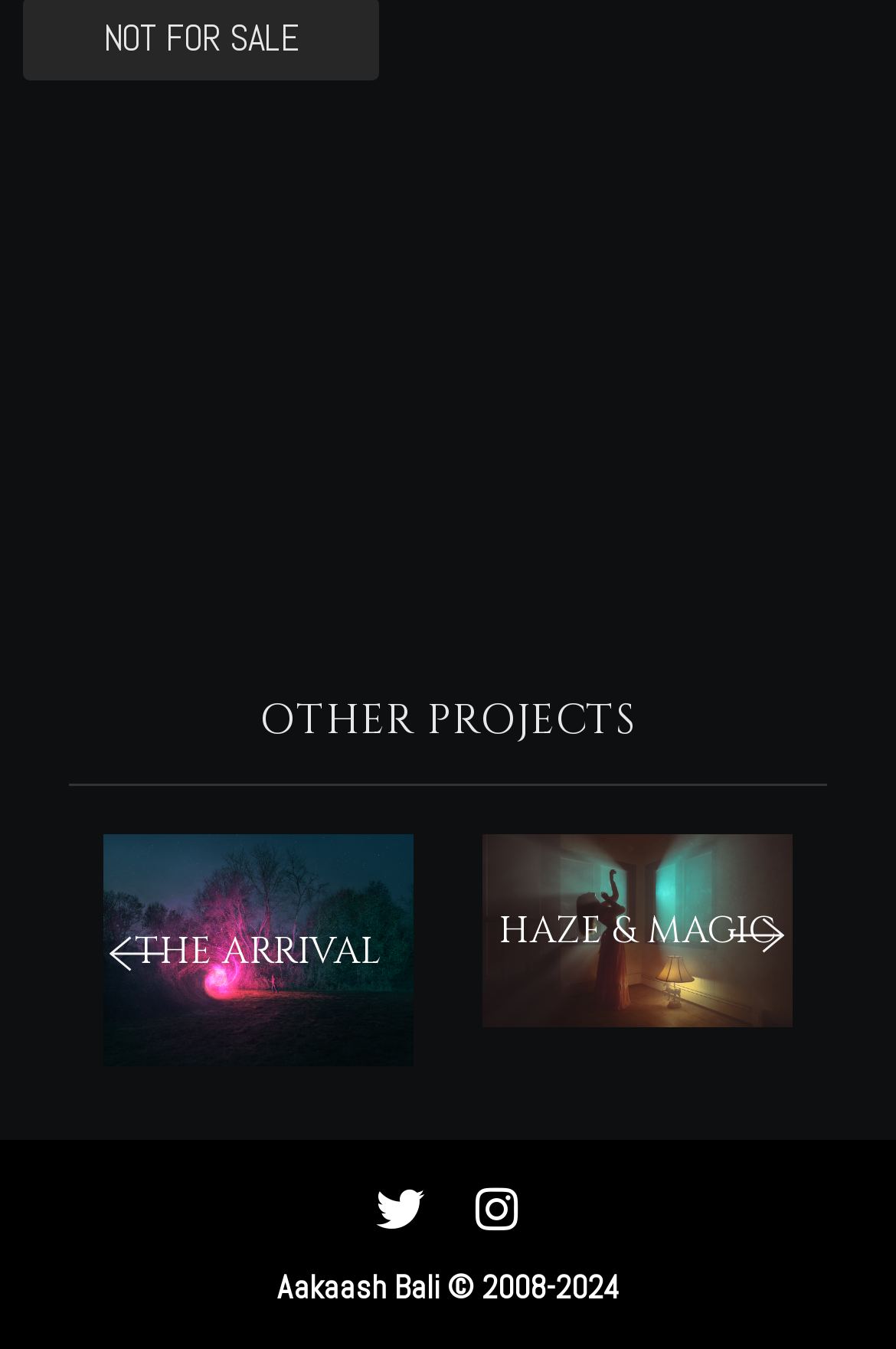Determine the bounding box coordinates for the UI element with the following description: "parent_node: HAZE & MAGIC". The coordinates should be four float numbers between 0 and 1, represented as [left, top, right, bottom].

[0.5, 0.607, 0.923, 0.782]